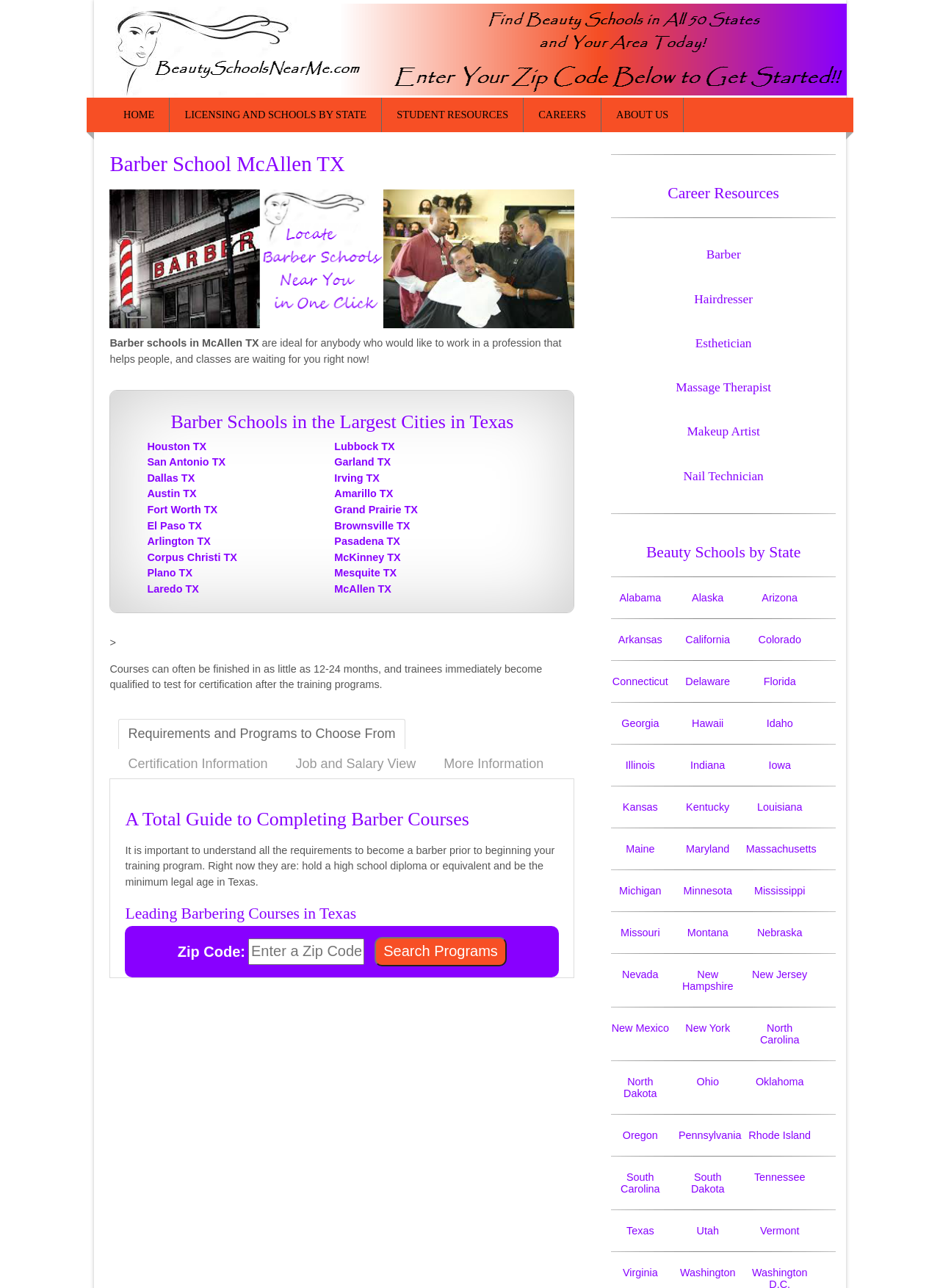Given the element description M Asim, identify the bounding box coordinates for the UI element on the webpage screenshot. The format should be (top-left x, top-left y, bottom-right x, bottom-right y), with values between 0 and 1.

None